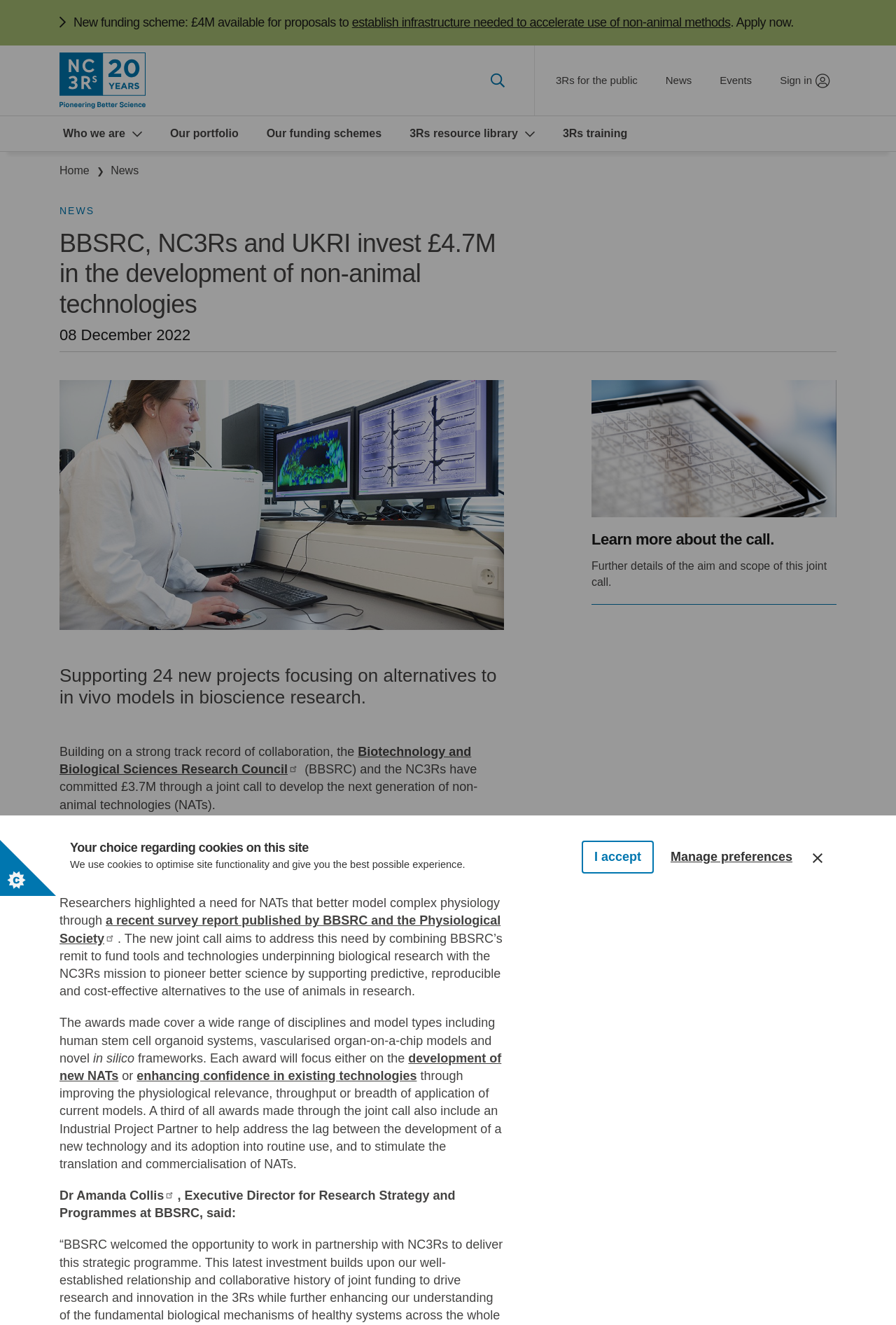Generate the text content of the main heading of the webpage.

Your choice regarding cookies on this site